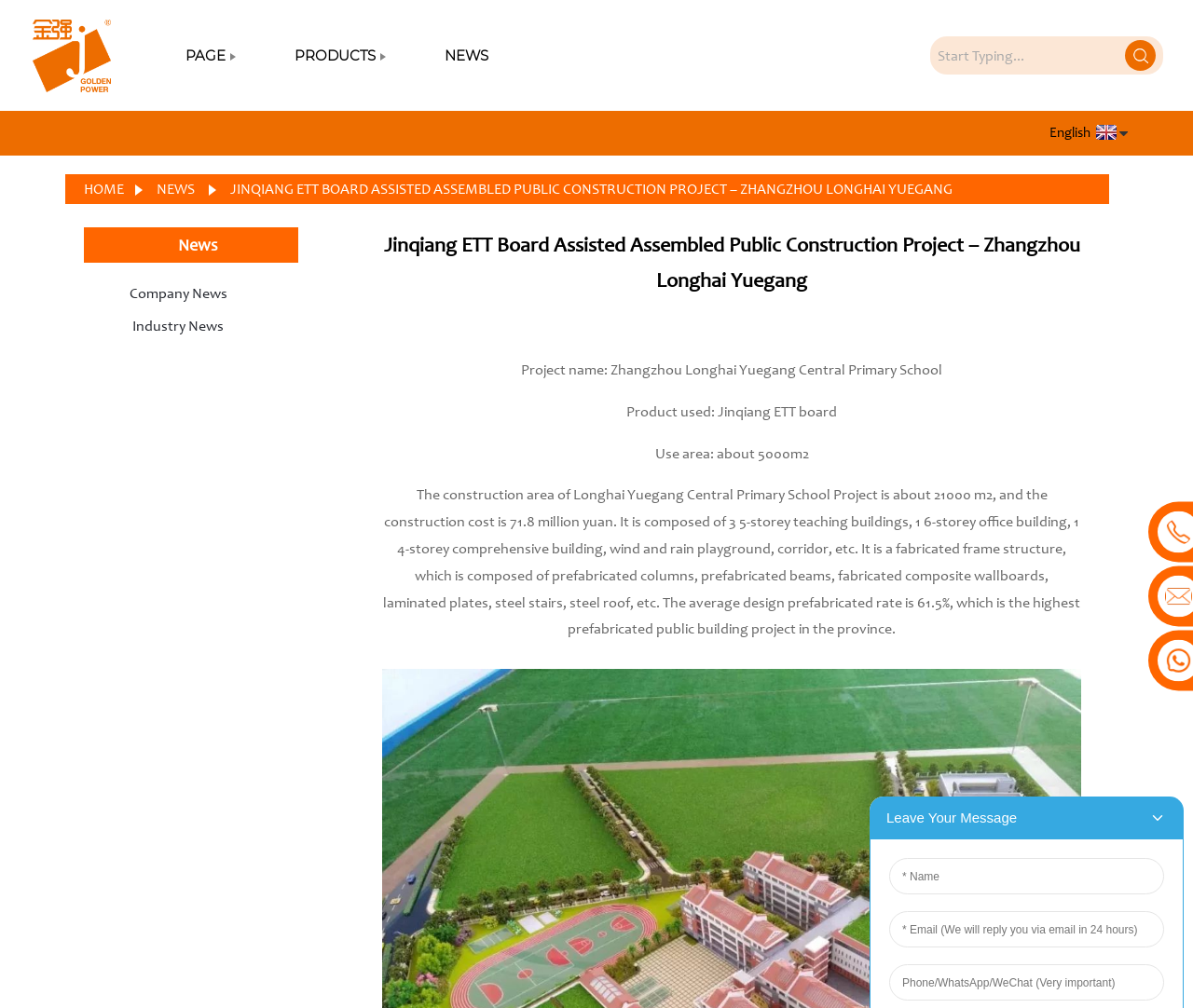Please give a short response to the question using one word or a phrase:
What is the product used in the project?

Jinqiang ETT board